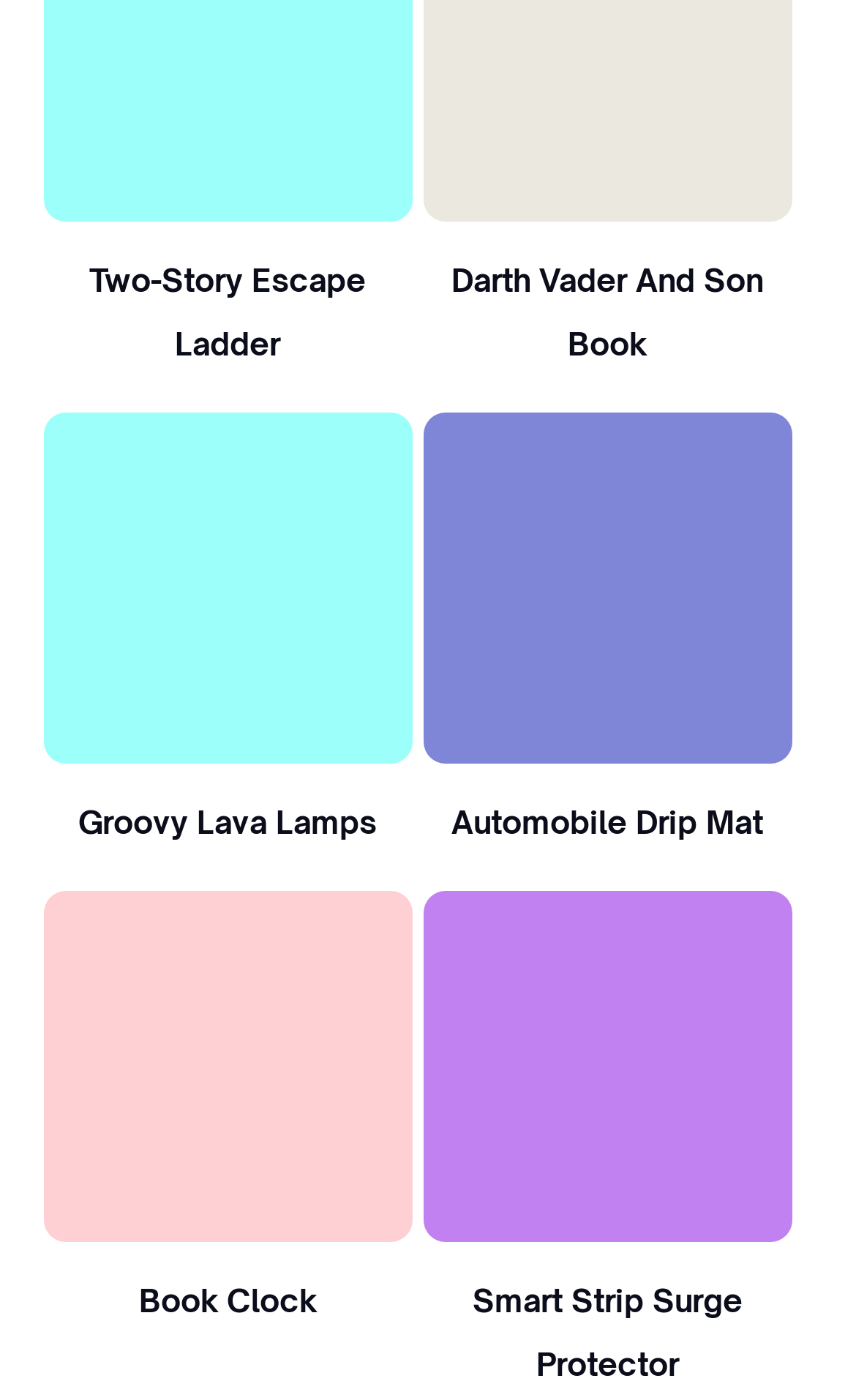Pinpoint the bounding box coordinates of the element you need to click to execute the following instruction: "Learn more about the Automobile Drip Mat". The bounding box should be represented by four float numbers between 0 and 1, in the format [left, top, right, bottom].

[0.494, 0.295, 0.926, 0.546]